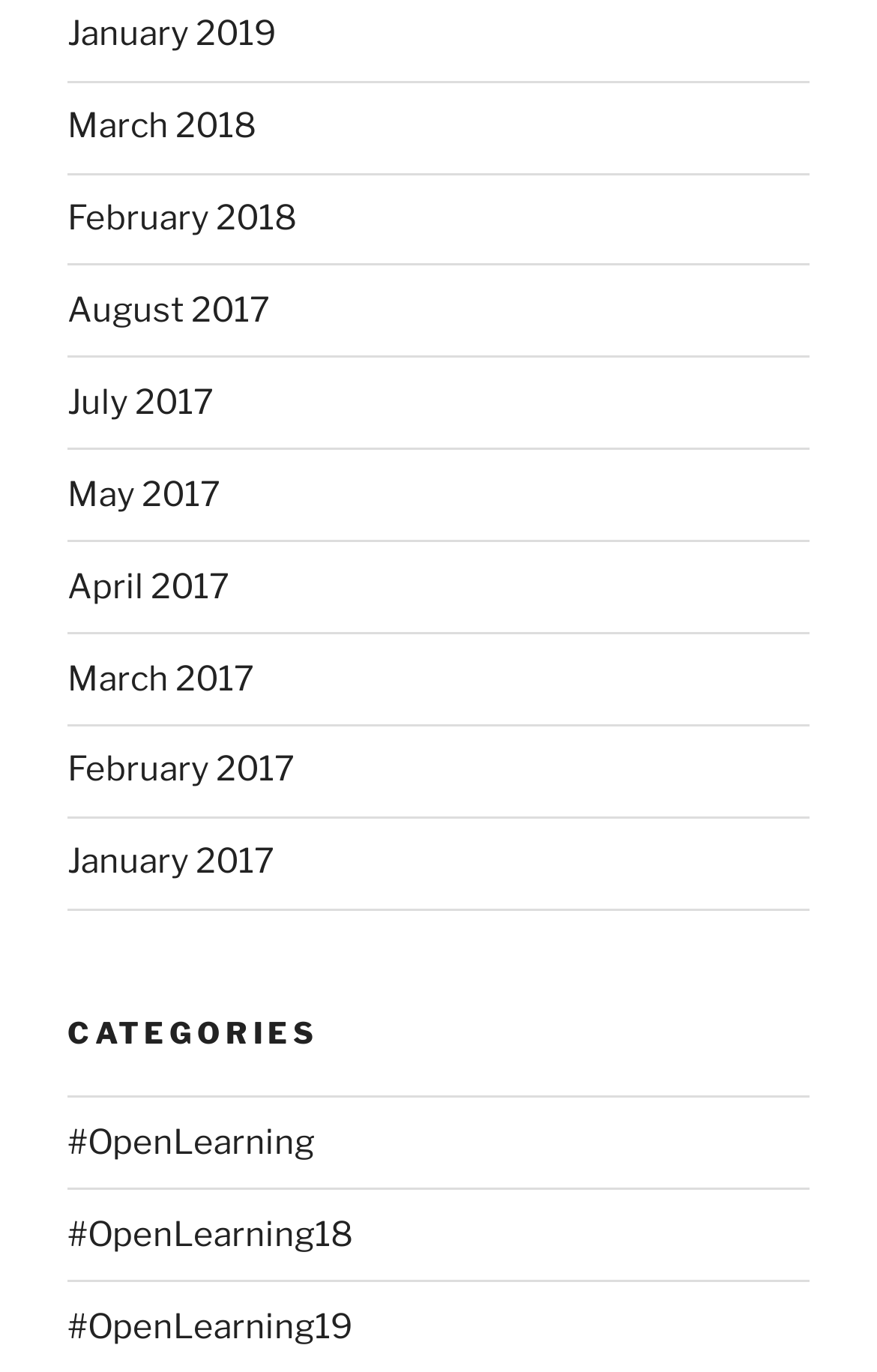What is the most recent month listed on the webpage?
Answer the question with as much detail as you can, using the image as a reference.

By examining the links on the webpage, I can see that the most recent month listed is January 2019, which is at the top of the list.